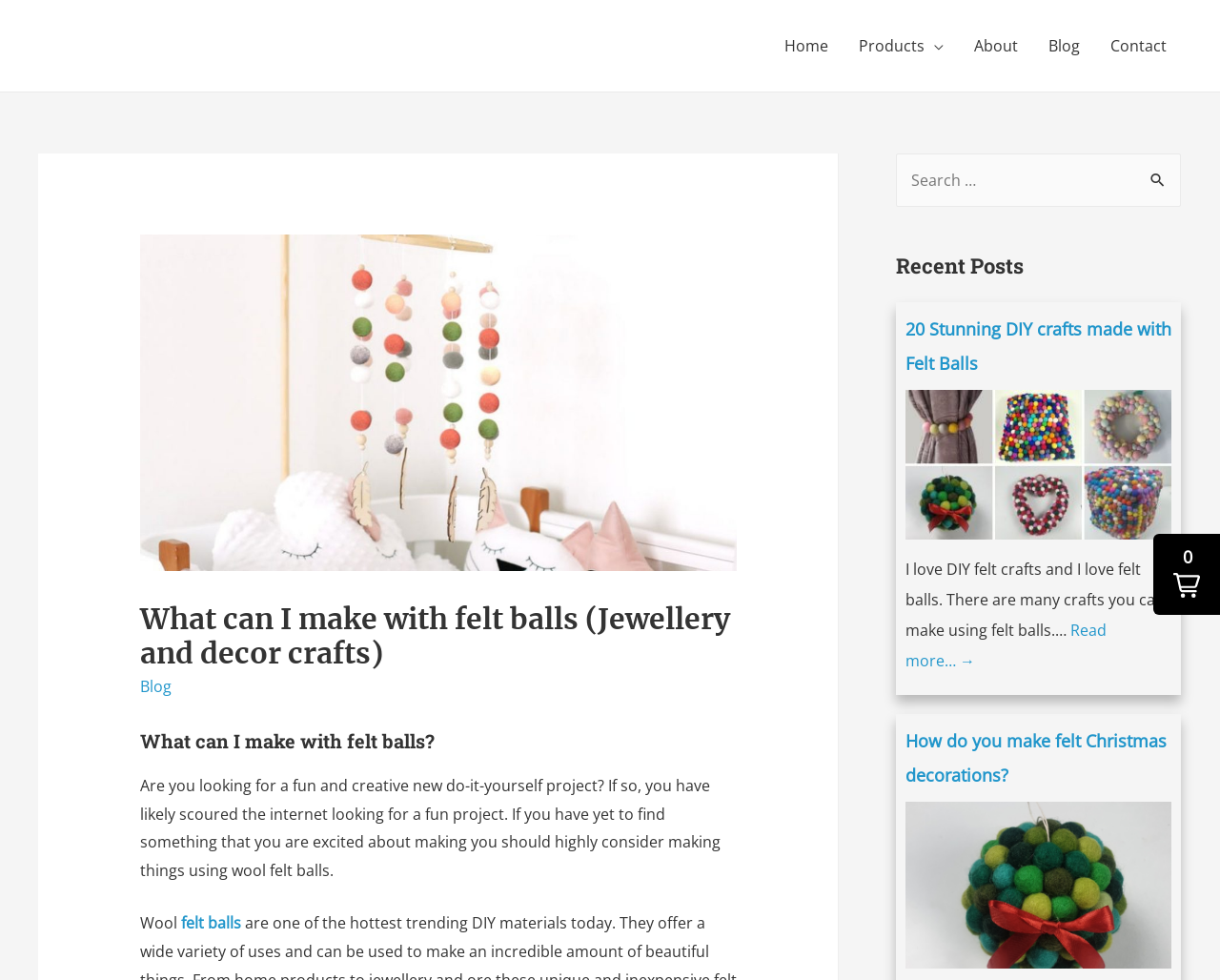Could you indicate the bounding box coordinates of the region to click in order to complete this instruction: "Click on the 'Home' link".

[0.63, 0.016, 0.691, 0.078]